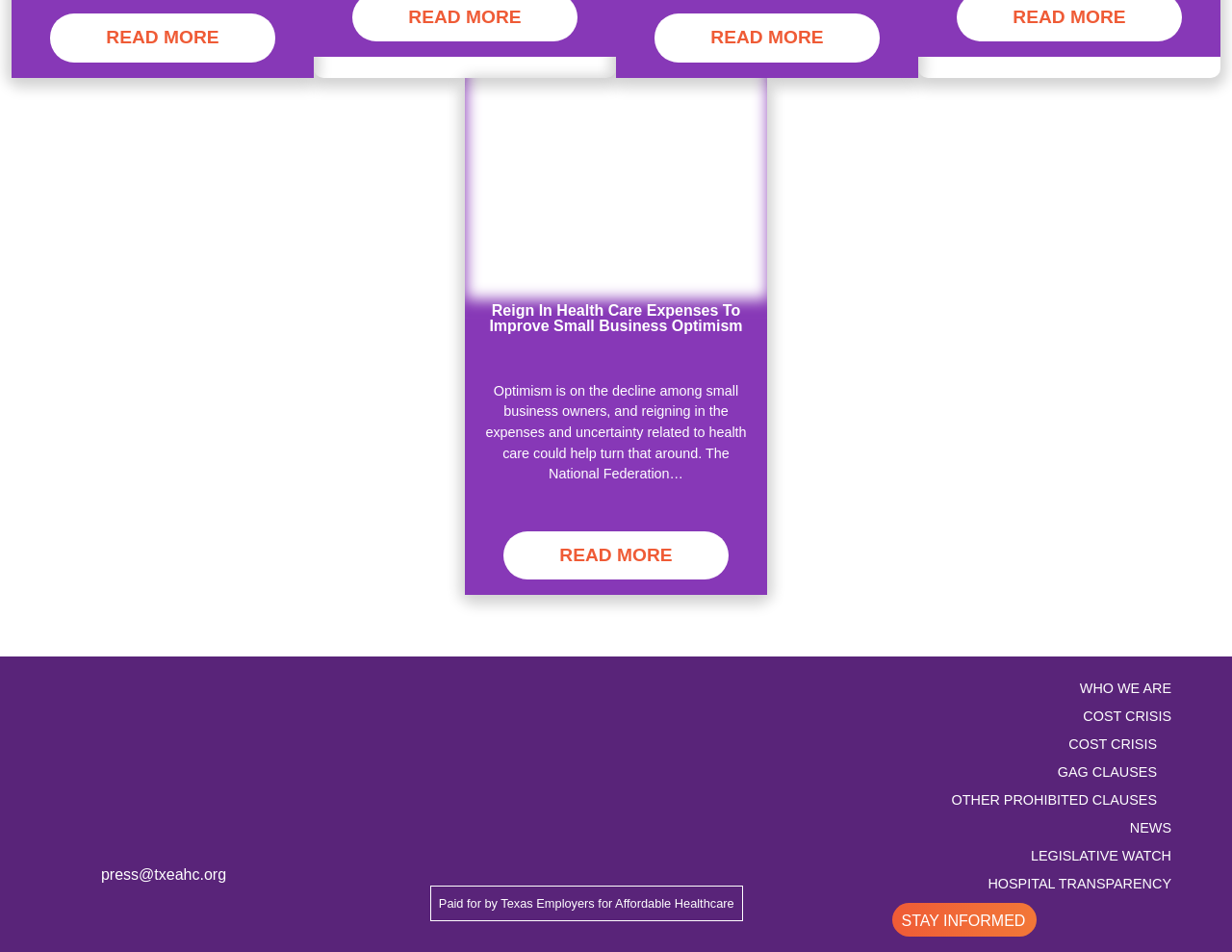How many 'READ MORE' links are present?
Based on the image, give a concise answer in the form of a single word or short phrase.

4